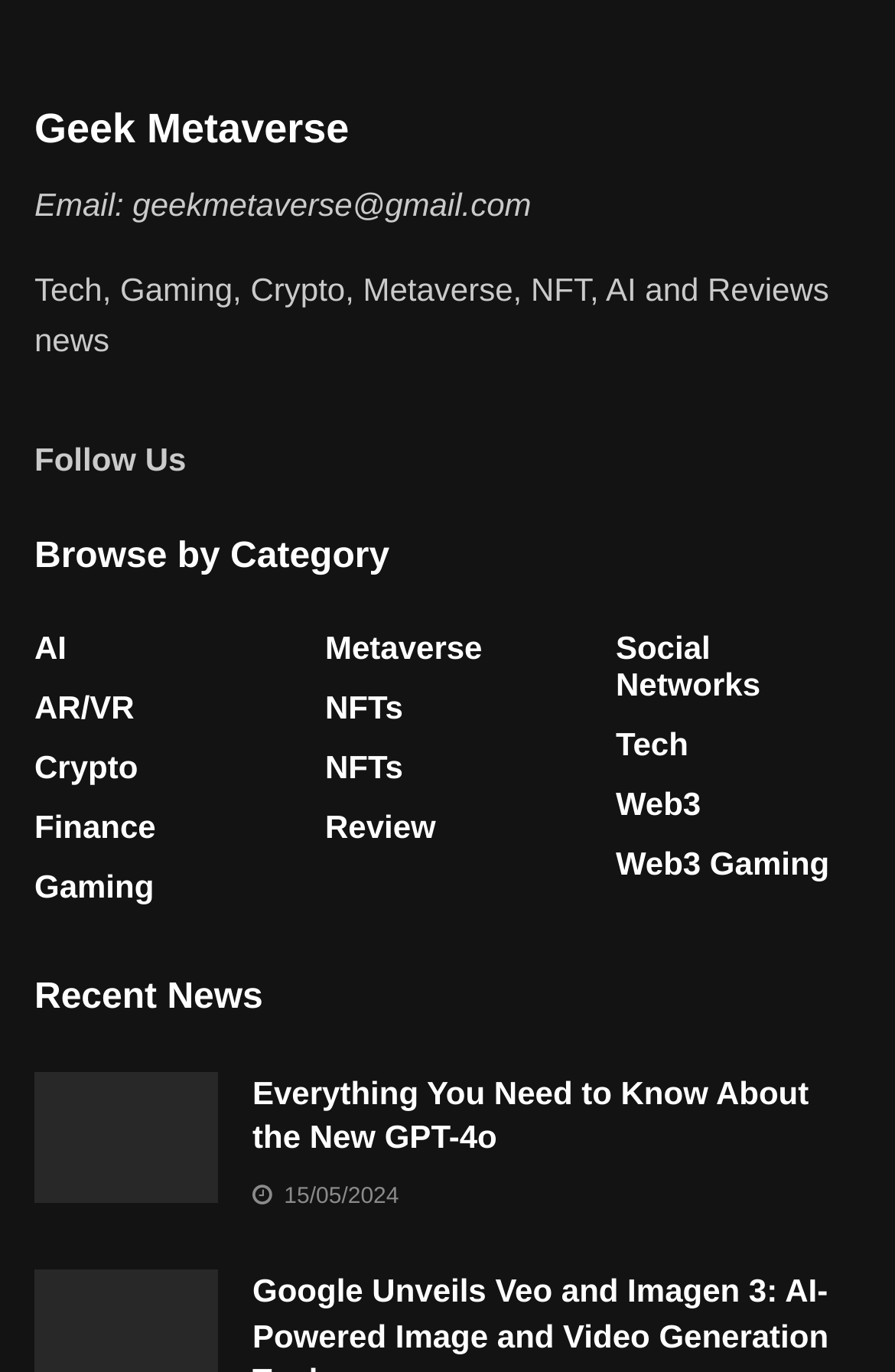Determine the bounding box coordinates of the region to click in order to accomplish the following instruction: "Read the news about ChatGPT-4". Provide the coordinates as four float numbers between 0 and 1, specifically [left, top, right, bottom].

[0.038, 0.781, 0.244, 0.876]